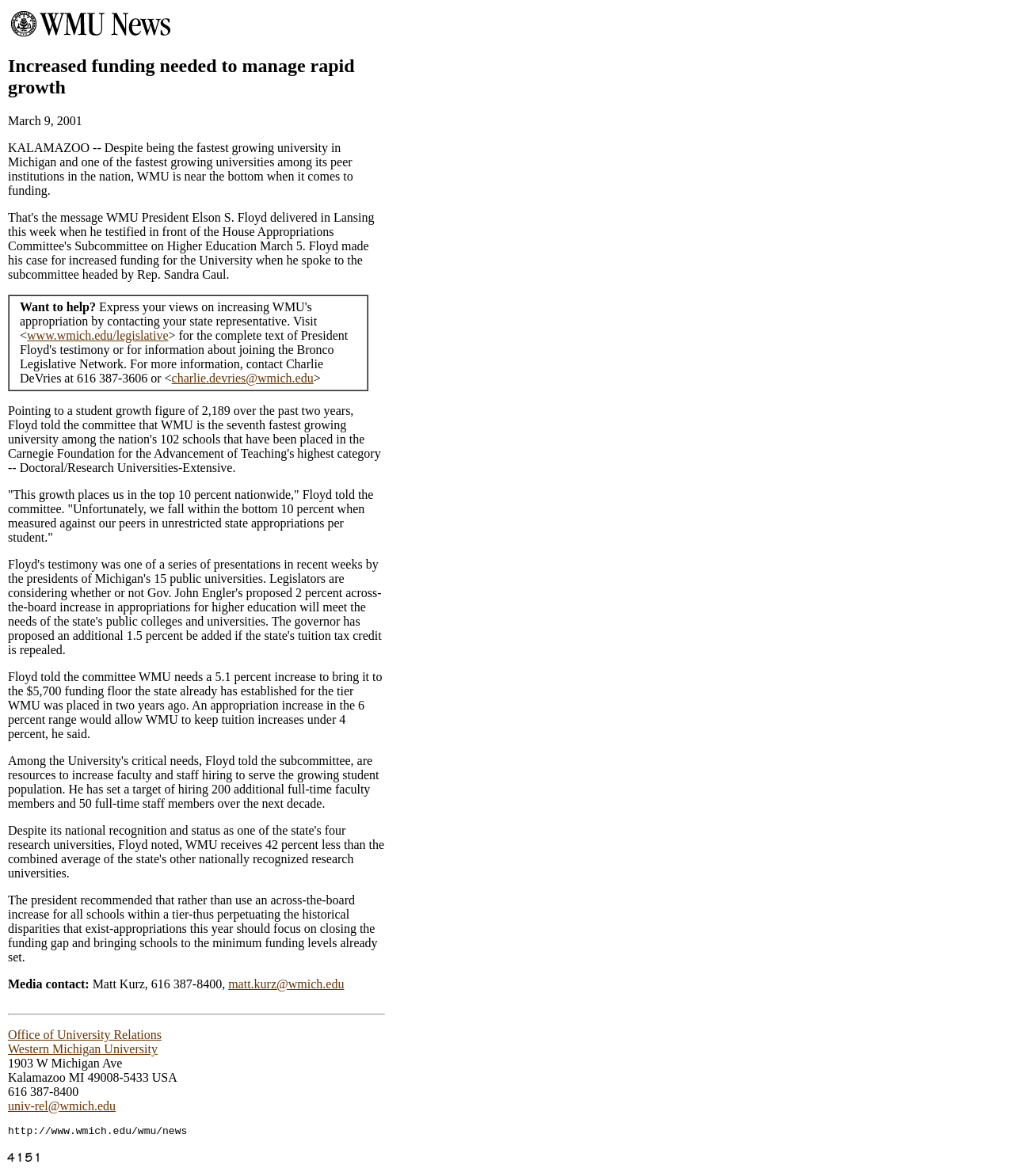Refer to the image and provide an in-depth answer to the question:
What is the address of Western Michigan University?

The article provides the address of Western Michigan University, which is 1903 W Michigan Ave, Kalamazoo MI 49008-5433 USA, along with other contact information such as phone number and email address.